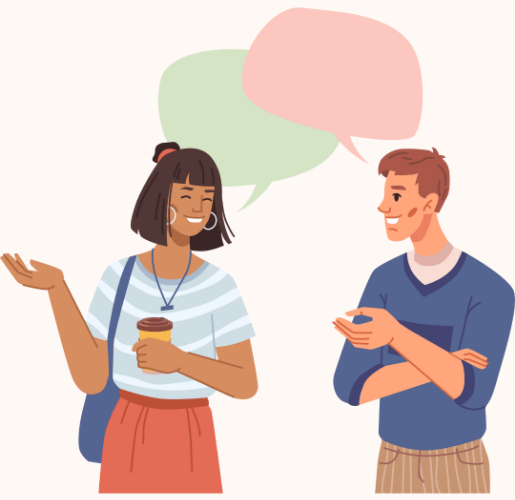Explain the image with as much detail as possible.

The illustration depicts two young adults engaged in a lively conversation. The woman on the left, with a playful smile, has shoulder-length hair and wears a striped top combined with a high-waisted red skirt, holding a coffee cup in one hand. Her casual style is complemented by a messenger bag slung over her shoulder. The man on the right, sporting a friendly expression, is dressed in a blue sweater over a collared shirt, with khaki pants. He gestures animatedly as they chat, surrounded by vibrant speech bubbles above their heads that suggest an animated exchange of ideas. This image captures the essence of social interaction and the warmth of friendly dialogue, illustrating the theme of connection and conversation in a visually appealing manner.